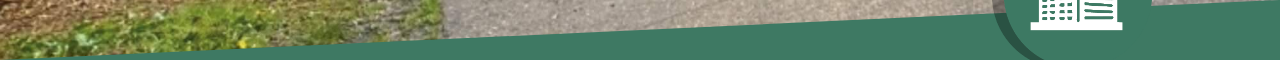Give a thorough explanation of the elements present in the image.

This image features a visually appealing landscape view that transitions from a lush, green area to a more developed, paved surface. The left portion showcases rich greenery, possibly grass or foliage, while the right side presents a concrete or asphalt pathway. Overlaid on this scenic backdrop is a stylized representation of a building, subtly signifying themes of property and asset management, which ties into the context of a case study on managing industrial premises. This imagery conveys a professional tone, fitting for discussions surrounding real estate and property advisory services.